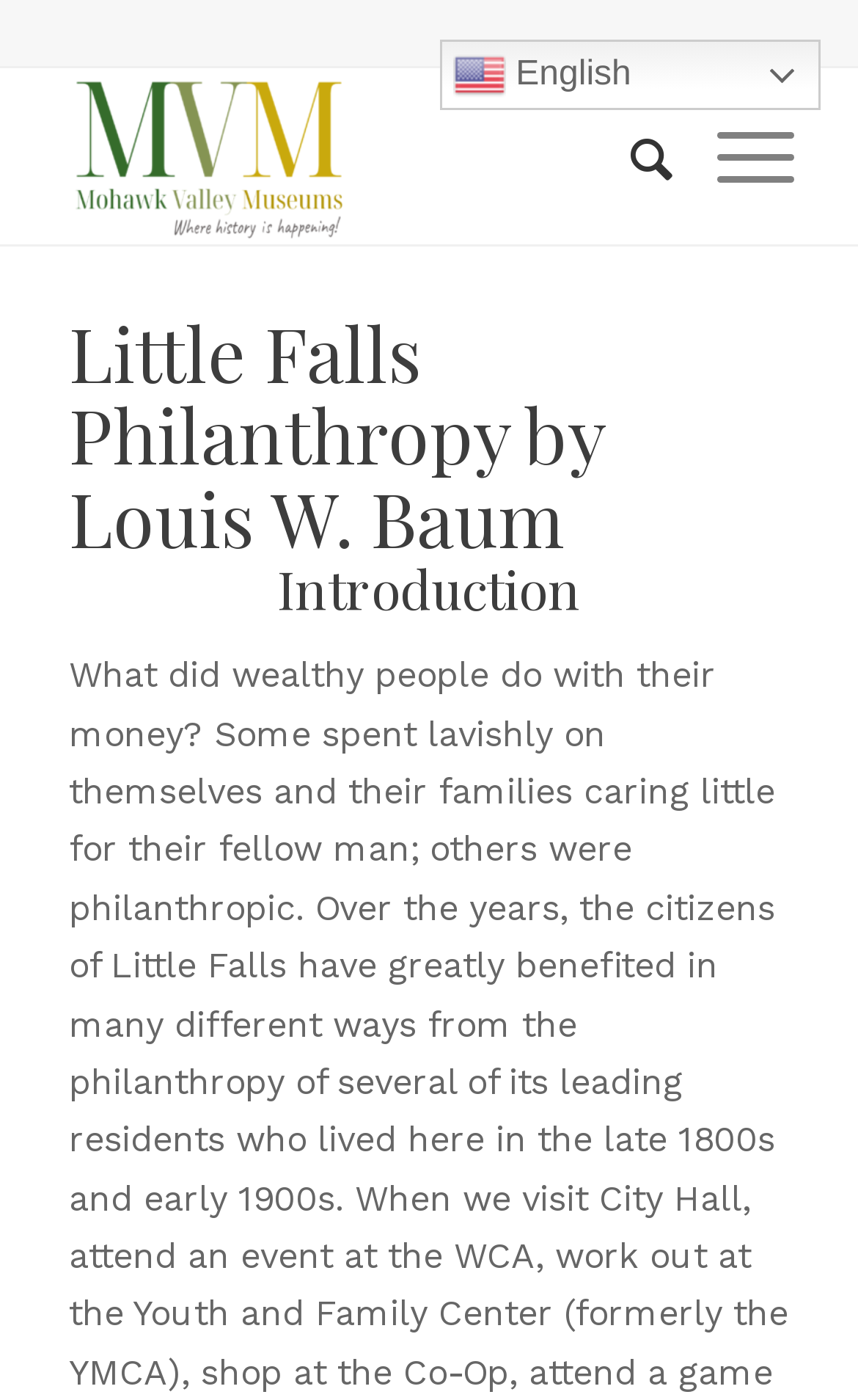Please identify the bounding box coordinates of the element that needs to be clicked to perform the following instruction: "Visit the Digital Marketing page".

None